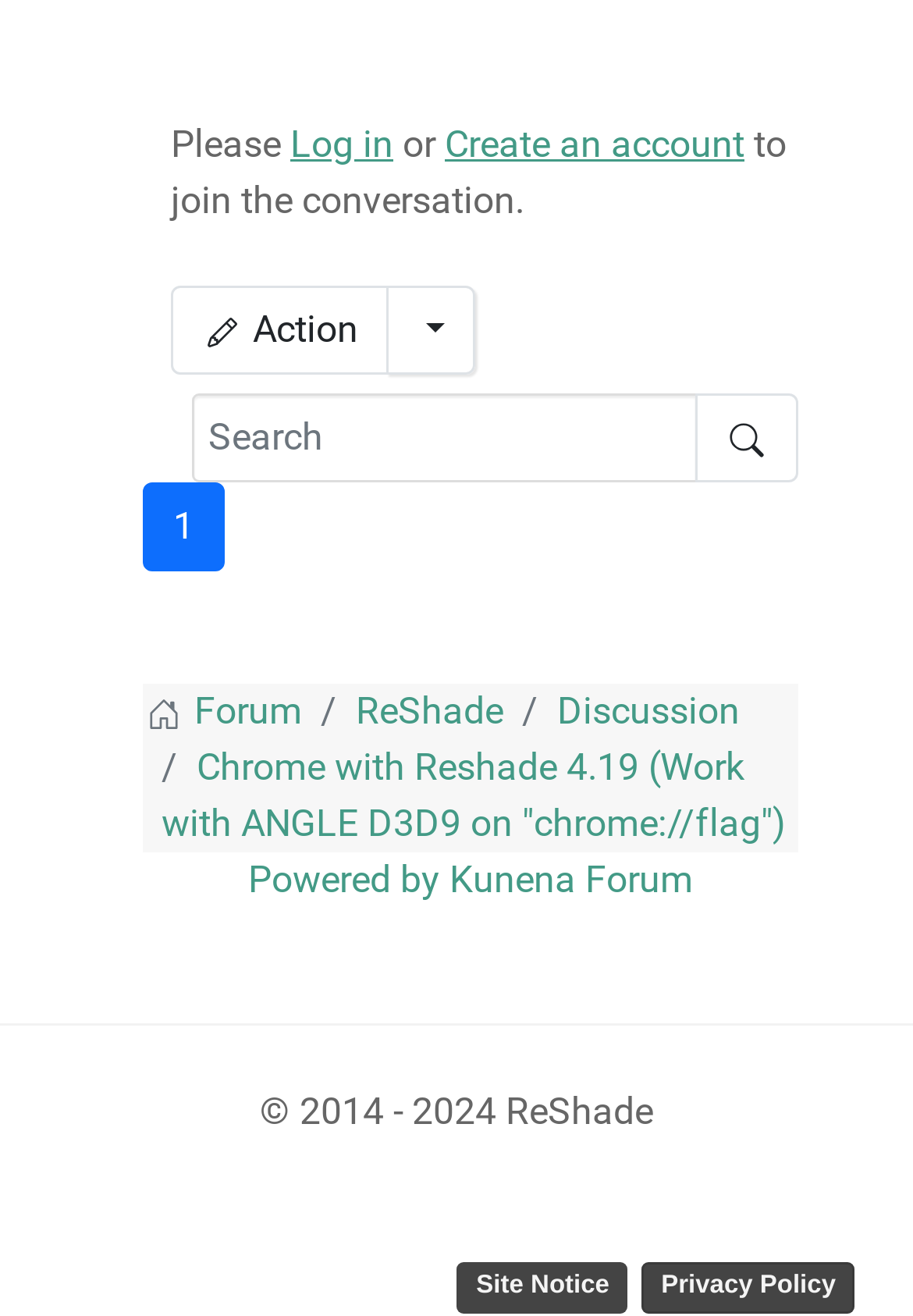Please determine the bounding box of the UI element that matches this description: Discussion. The coordinates should be given as (top-left x, top-left y, bottom-right x, bottom-right y), with all values between 0 and 1.

[0.61, 0.523, 0.81, 0.557]